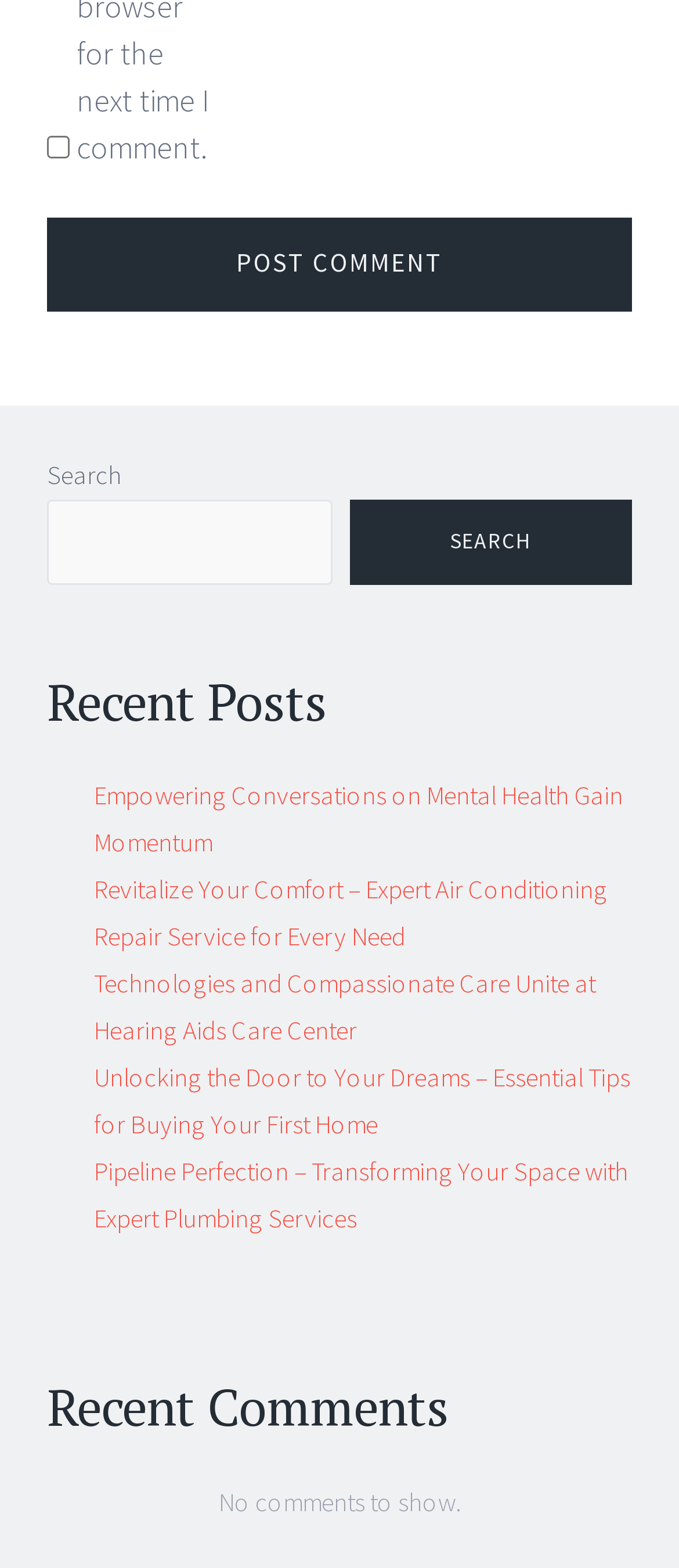Determine the bounding box coordinates of the clickable region to follow the instruction: "Click the Post Comment button".

[0.069, 0.138, 0.931, 0.198]